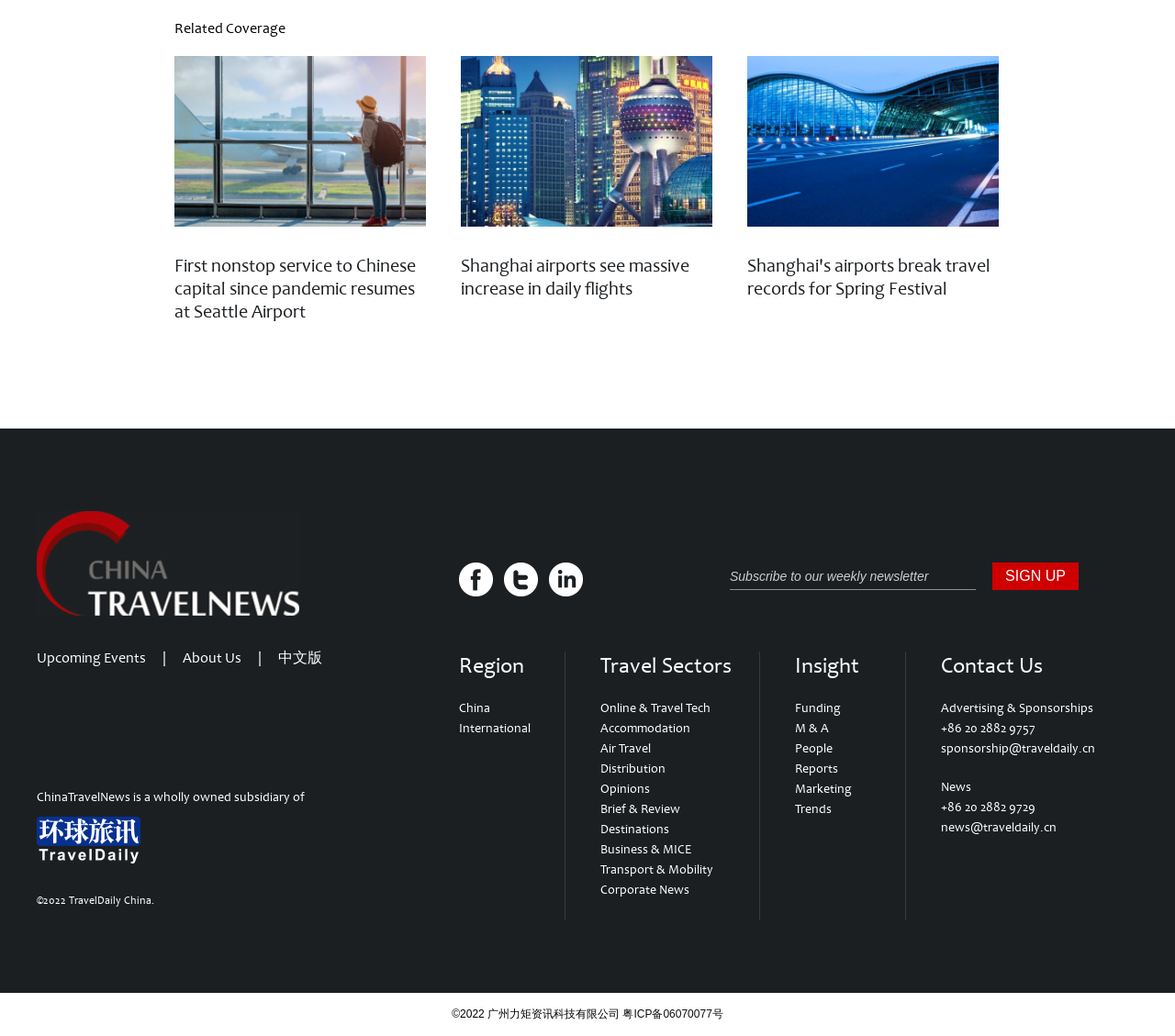What are the categories of travel sectors?
Can you offer a detailed and complete answer to this question?

I found a section on the webpage labeled 'Travel Sectors' with multiple links, including 'Online & Travel Tech', 'Accommodation', 'Air Travel', and more. These are the categories of travel sectors.